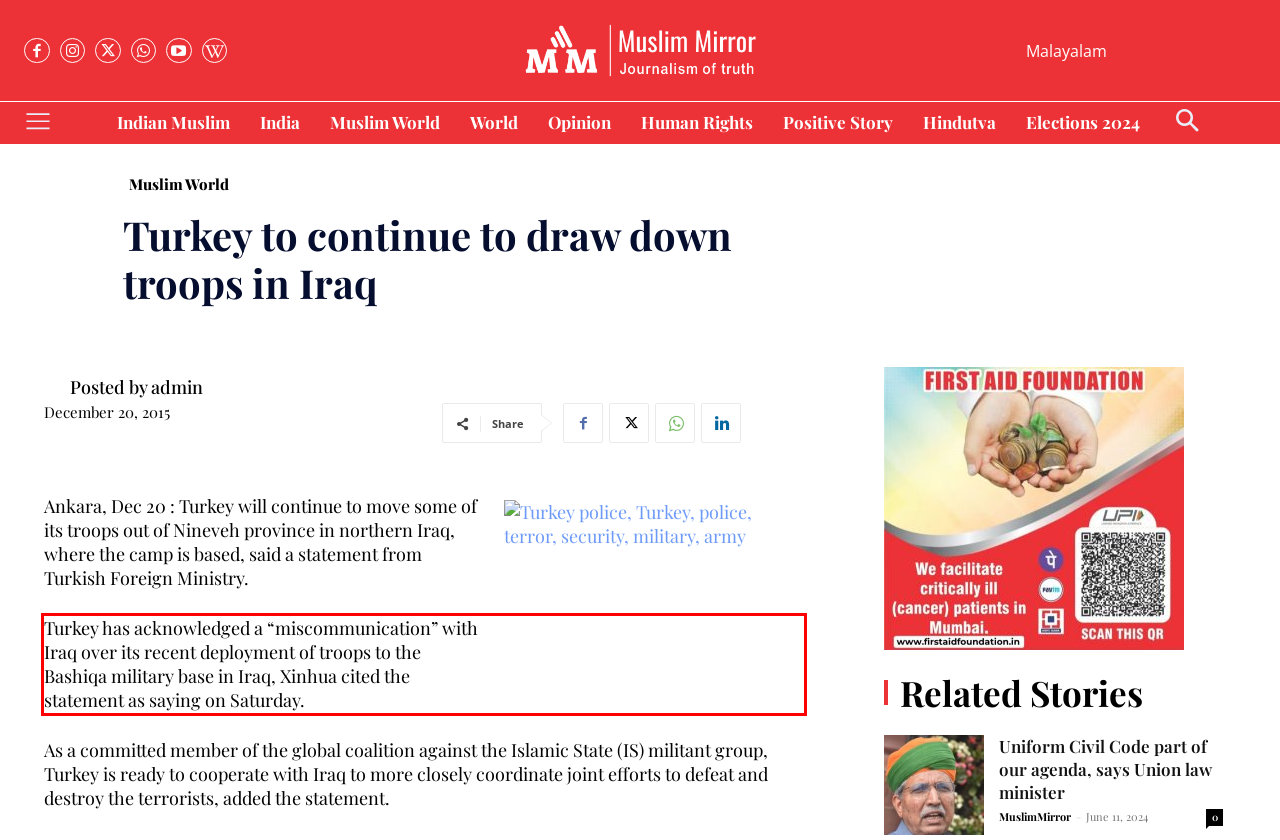You are given a screenshot of a webpage with a UI element highlighted by a red bounding box. Please perform OCR on the text content within this red bounding box.

Turkey has acknowledged a “miscommunication” with Iraq over its recent deployment of troops to the Bashiqa military base in Iraq, Xinhua cited the statement as saying on Saturday.